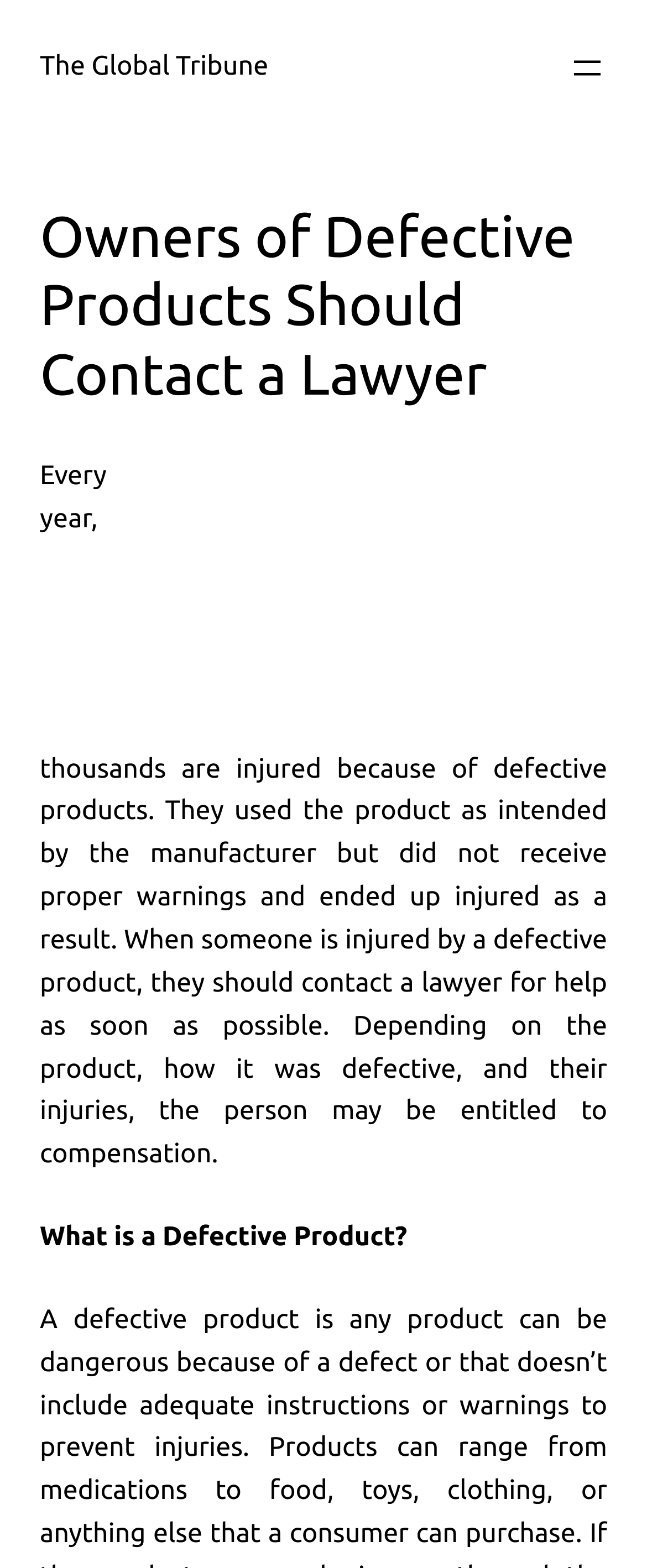What is the purpose of the article?
Please utilize the information in the image to give a detailed response to the question.

The purpose of the article is to inform people about the risks of using defective products and the importance of seeking legal help if they are injured. The article aims to educate readers about their rights and options in such situations.